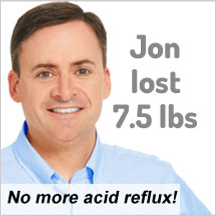Describe the scene depicted in the image with great detail.

In this inspirational success story, Jon, a participant in the 21-Day Tummy program, shares his remarkable transformation. With a friendly smile, Jon proudly announces that he lost 7.5 pounds during the program. His journey has not only resulted in significant weight loss but also relief from acid reflux, a common digestive issue. This uplifting image serves as a testament to the effectiveness of the 21-Day Tummy approach, encouraging others who may be facing similar challenges to embark on their own journey towards better health and well-being.